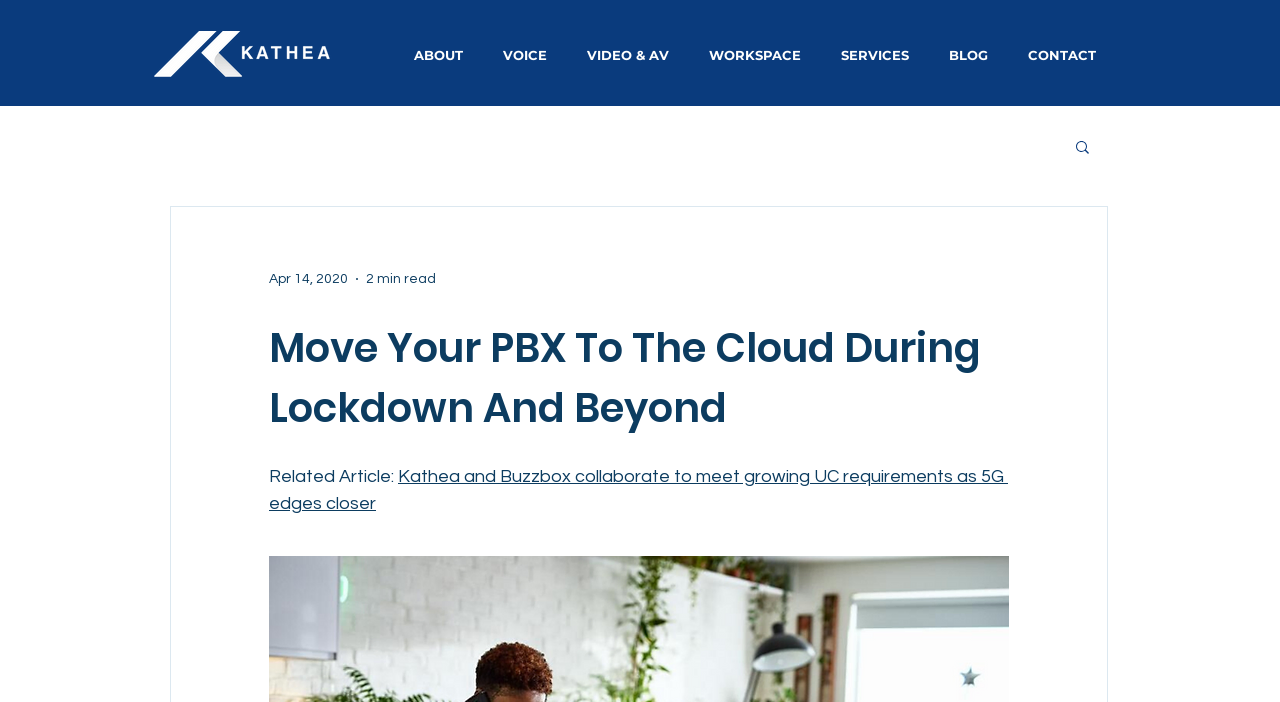Please identify the bounding box coordinates of the area I need to click to accomplish the following instruction: "check the related article".

[0.21, 0.665, 0.788, 0.731]